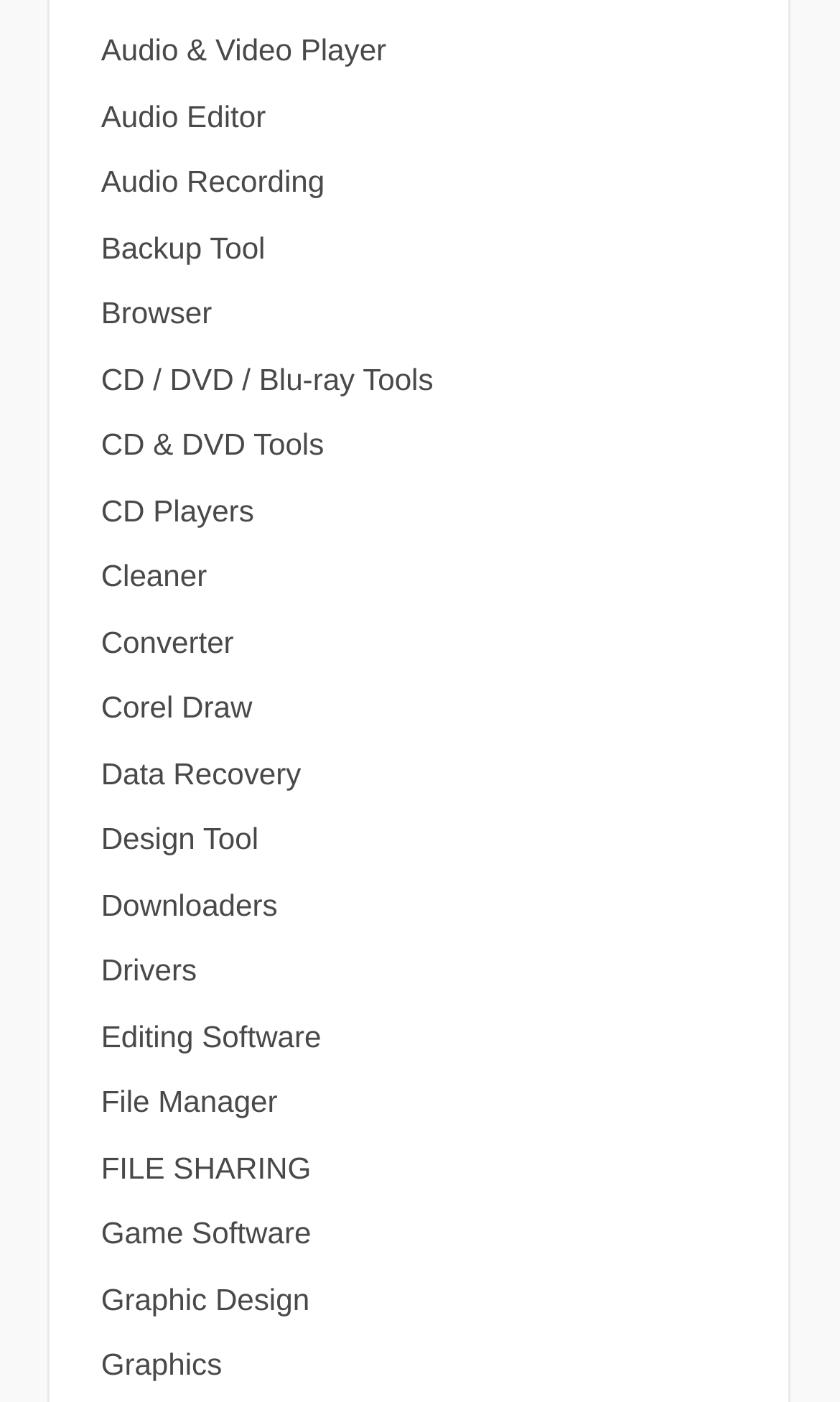Respond to the question below with a single word or phrase: Is there a tool for file management on this webpage?

Yes